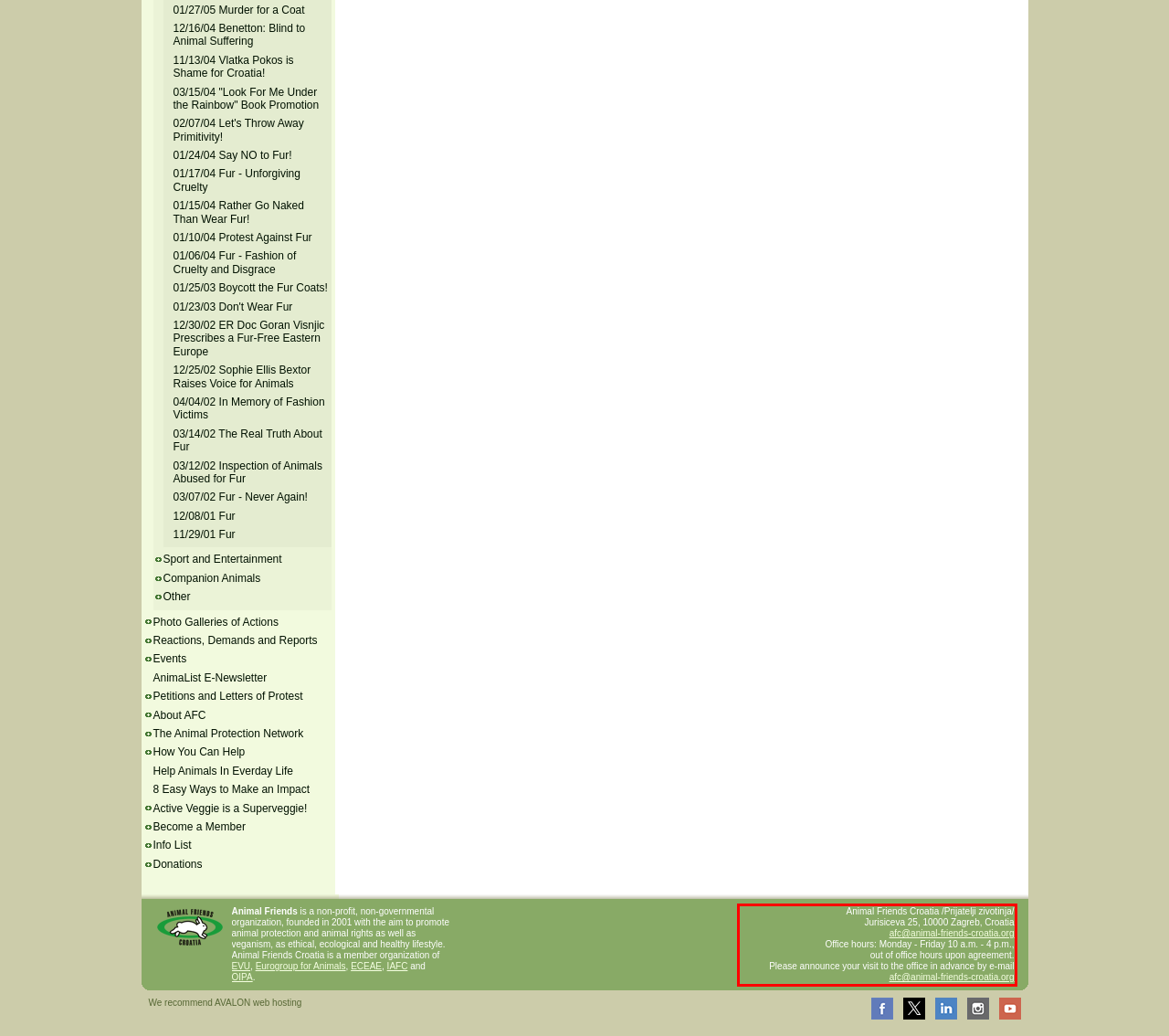Examine the screenshot of the webpage, locate the red bounding box, and perform OCR to extract the text contained within it.

Animal Friends Croatia /Prijatelji zivotinja/ Jurisiceva 25, 10000 Zagreb, Croatia afc@animal-friends-croatia.org Office hours: Monday - Friday 10 a.m. - 4 p.m., out of office hours upon agreement. Please announce your visit to the office in advance by e-mail afc@animal-friends-croatia.org